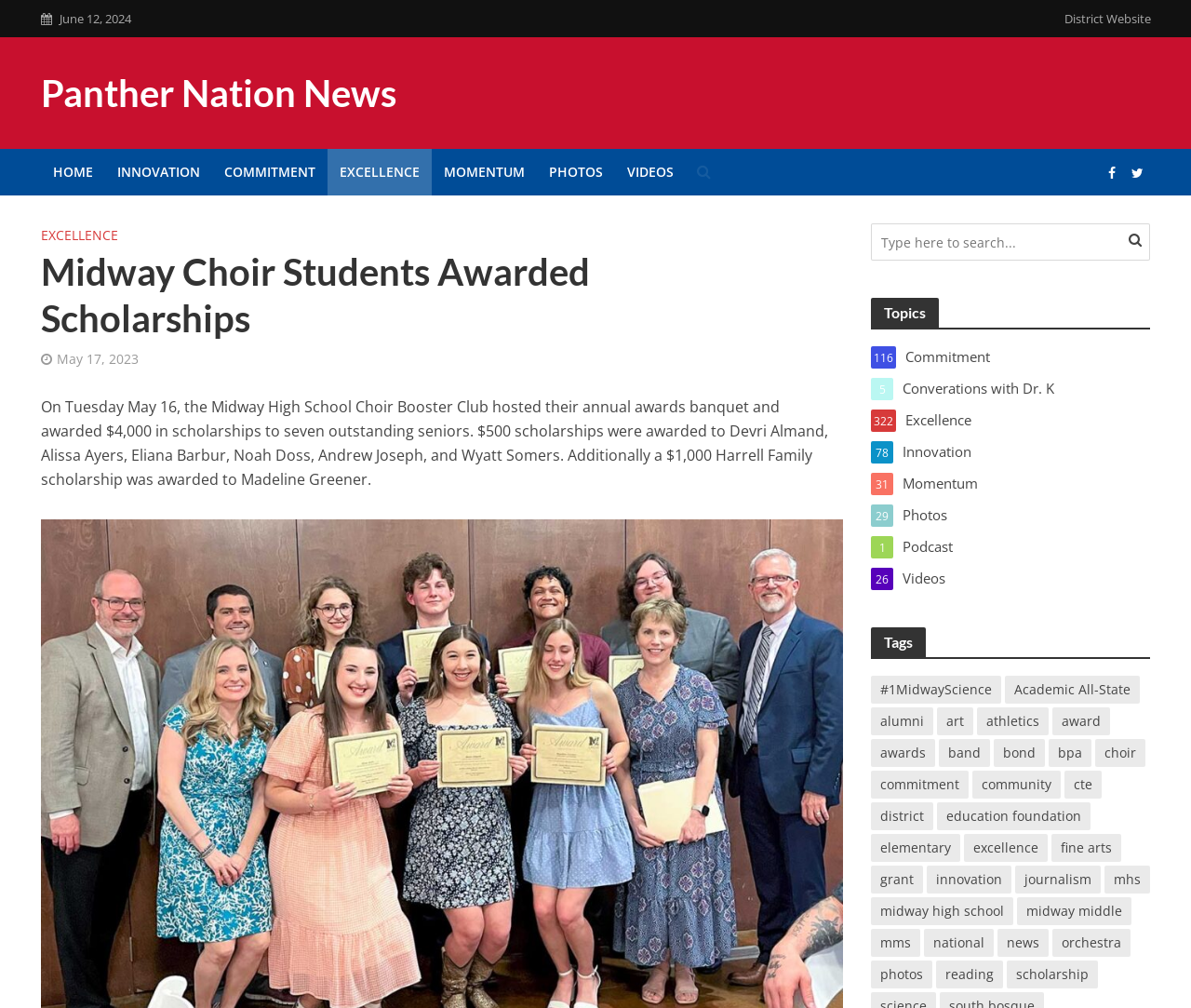What is the name of the family that awarded a $1,000 scholarship?
Based on the image, answer the question with as much detail as possible.

The article mentions that 'a $1,000 Harrell Family scholarship was awarded to Madeline Greener', indicating that the Harrell family sponsored the scholarship.